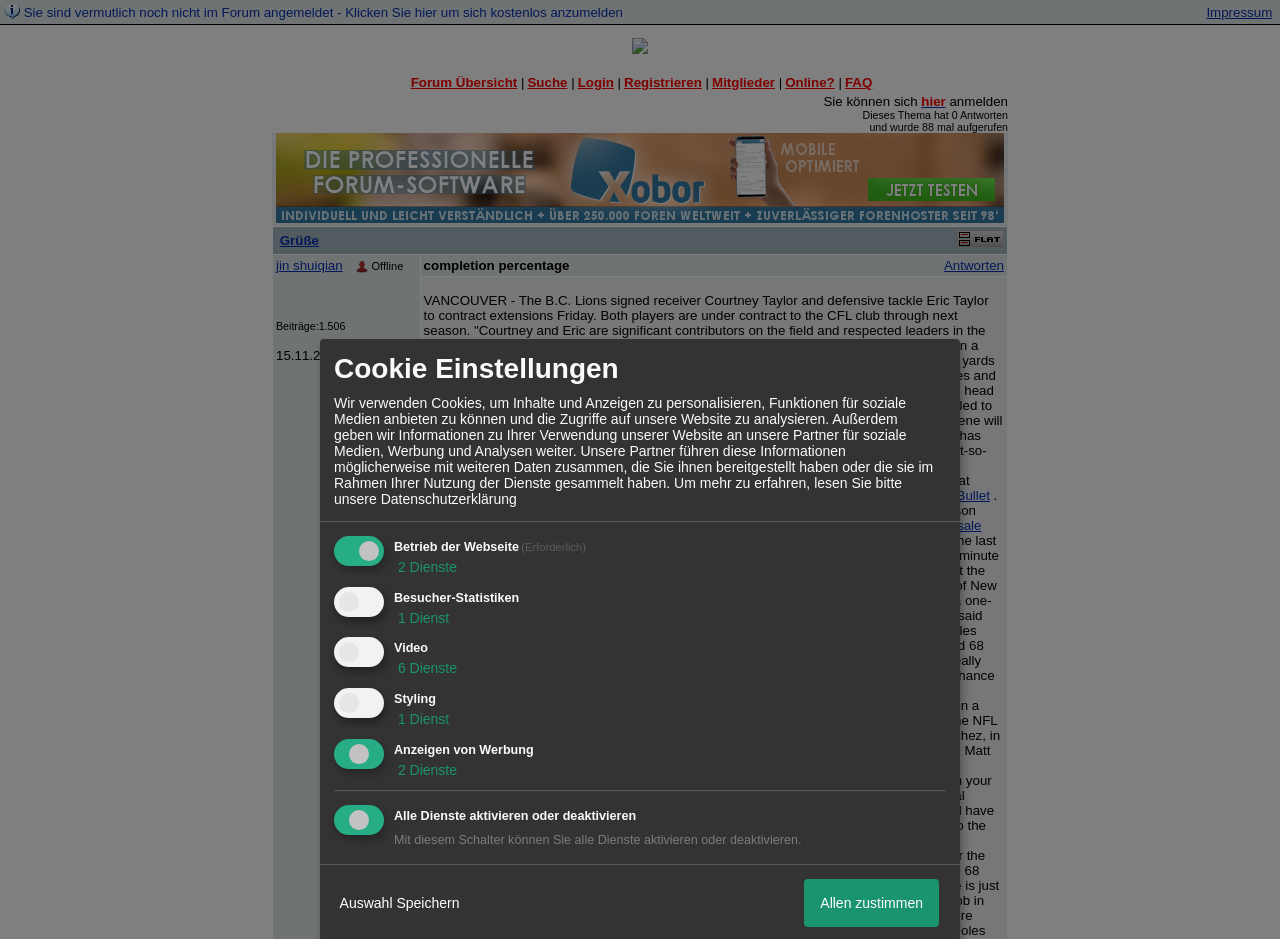Please determine the bounding box coordinates of the element to click on in order to accomplish the following task: "view music reviews". Ensure the coordinates are four float numbers ranging from 0 to 1, i.e., [left, top, right, bottom].

None